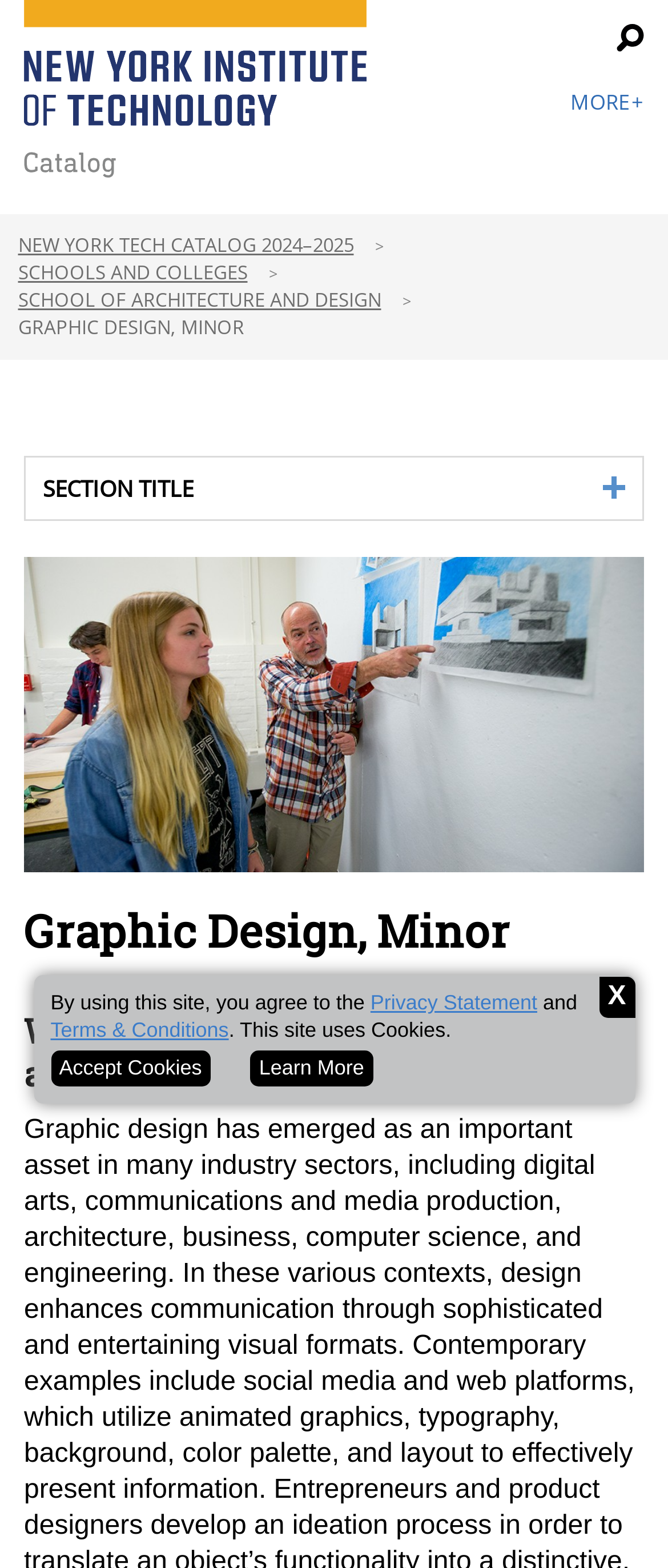What is the topic of the image present on the webpage? Please answer the question using a single word or phrase based on the image.

Students and teaching looking at artwork on wall